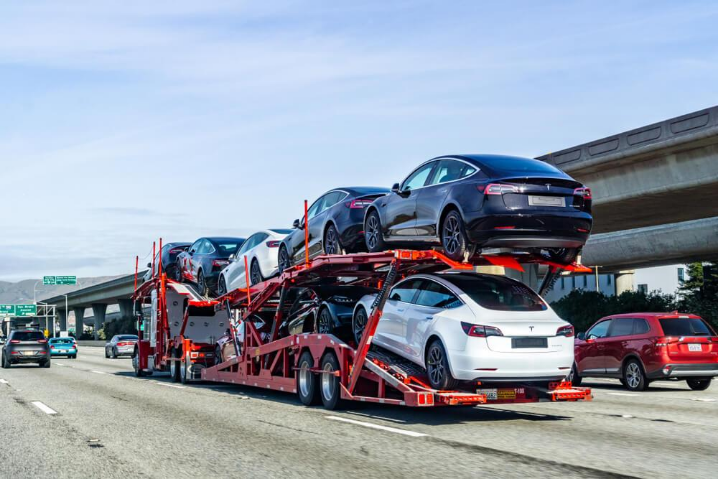What is the name of the company featured in the image?
Provide a comprehensive and detailed answer to the question.

The caption highlights the company's commitment to continuous innovation in a rapidly evolving marketplace, and explicitly mentions the company's name as Ultimate Transport 123.